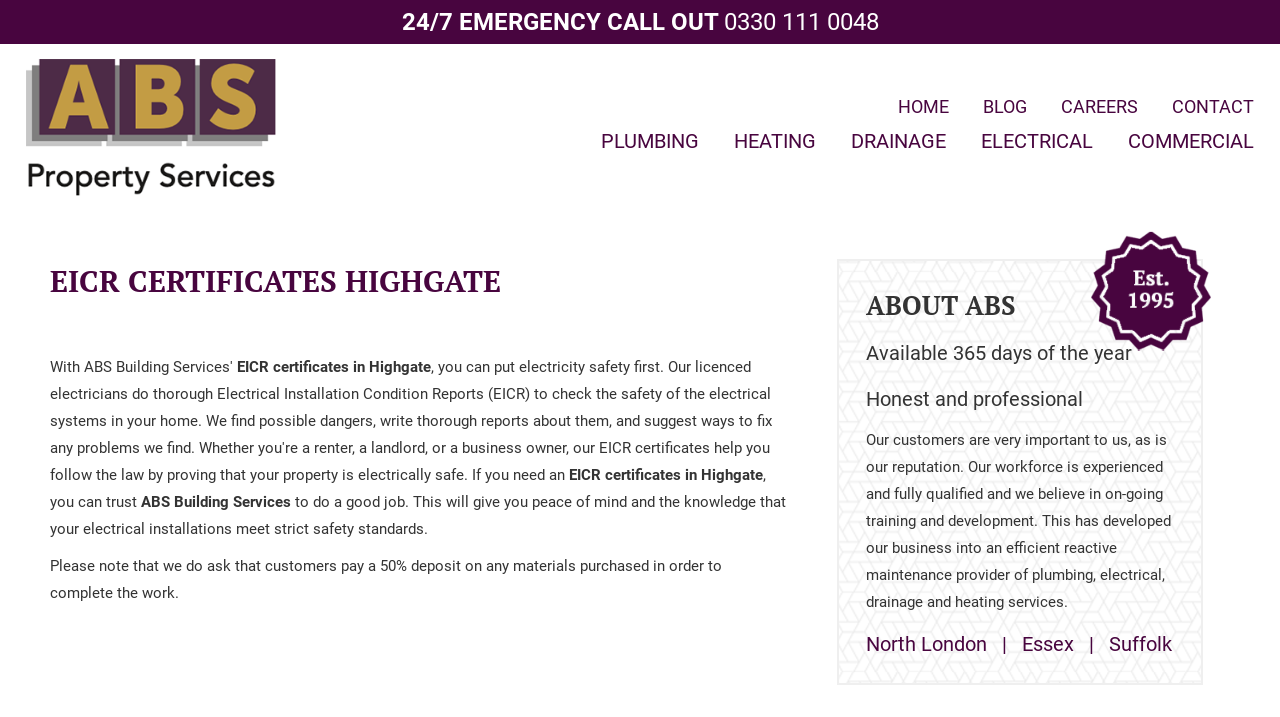What is the purpose of EICR certificates? Please answer the question using a single word or phrase based on the image.

To give peace of mind and ensure electrical installations meet safety standards